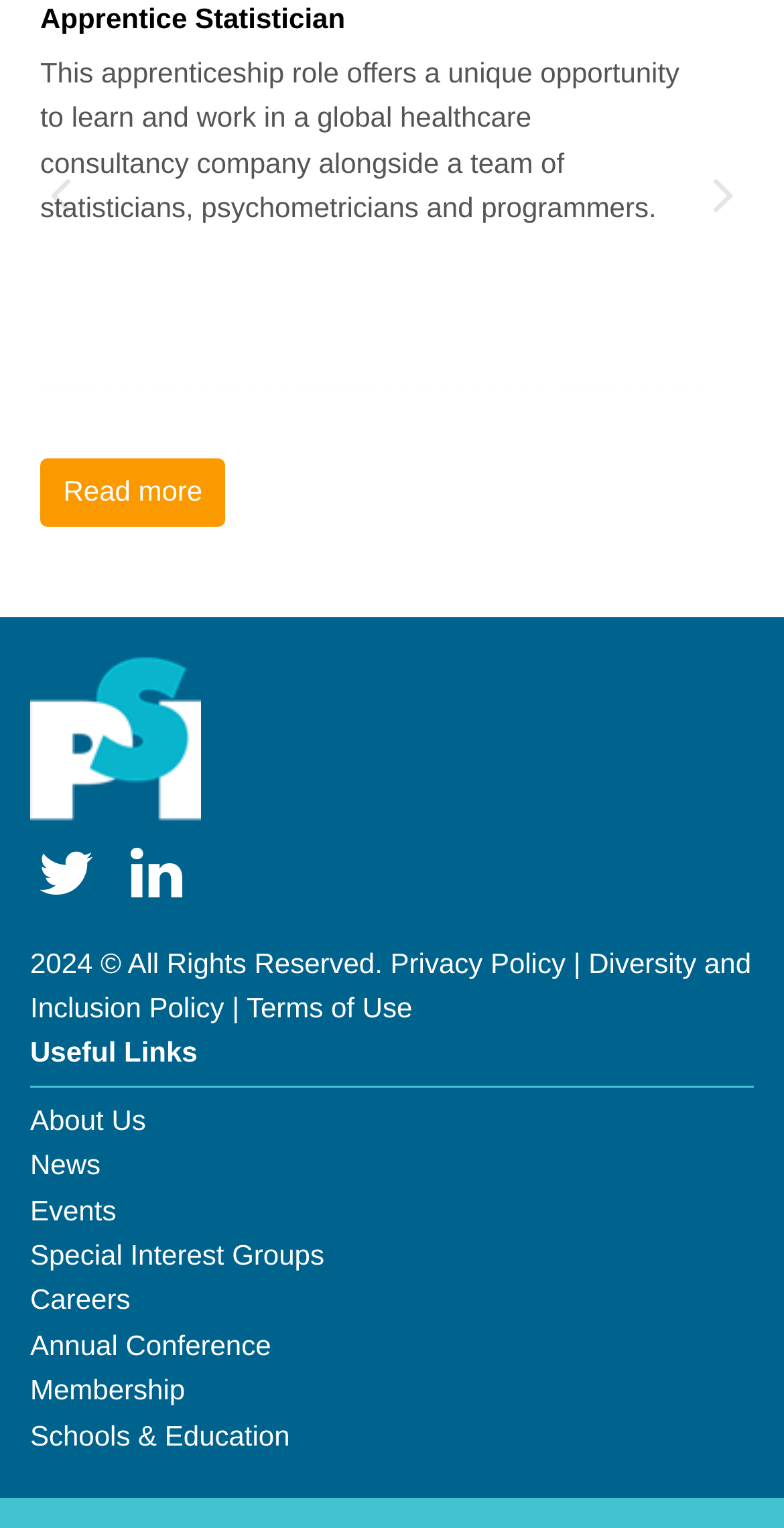What is the role of the apprenticeship?
Using the image, respond with a single word or phrase.

Statistician